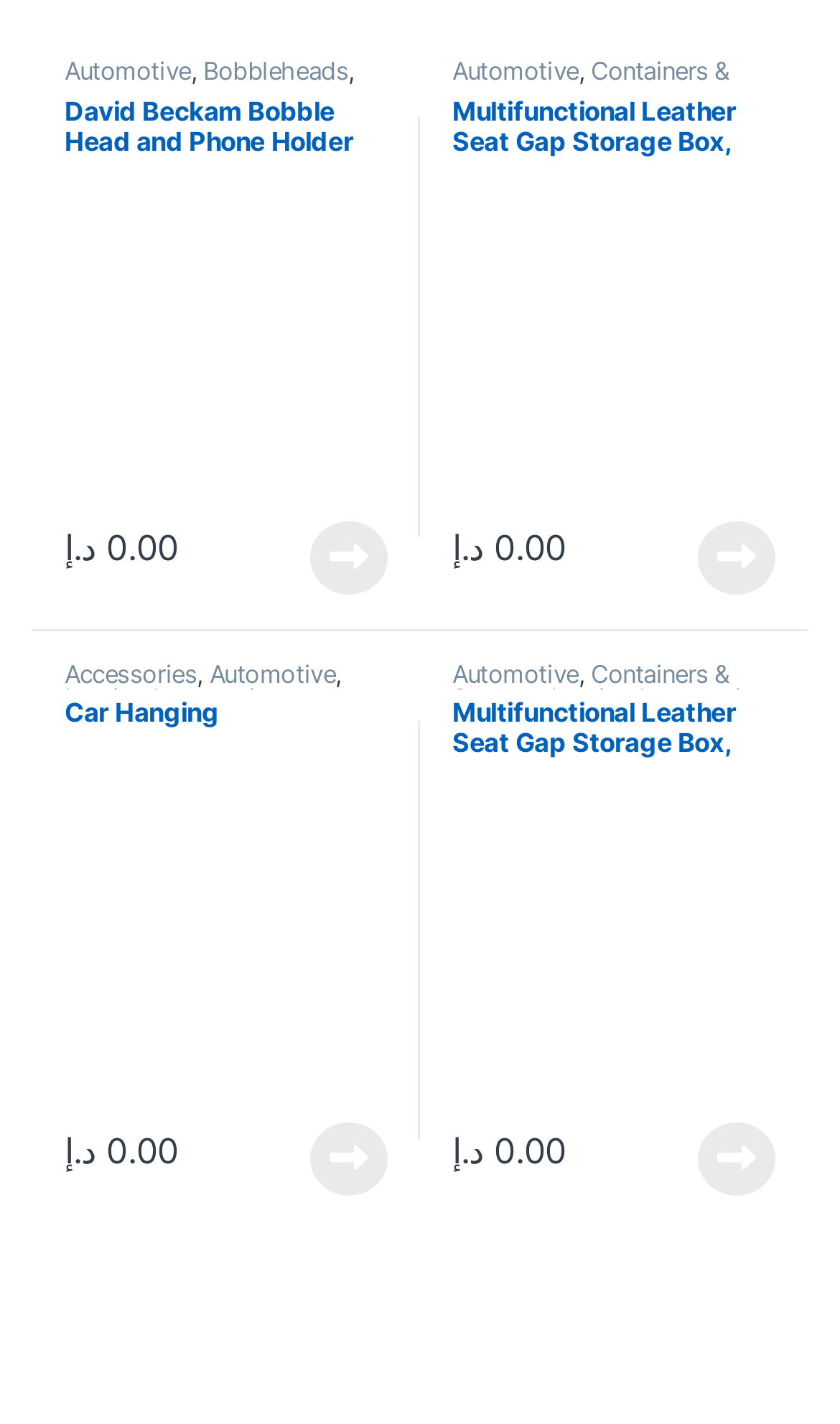Please give the bounding box coordinates of the area that should be clicked to fulfill the following instruction: "View David Beckam Bobble Head and Phone Holder for Cars product". The coordinates should be in the format of four float numbers from 0 to 1, i.e., [left, top, right, bottom].

[0.077, 0.067, 0.462, 0.349]